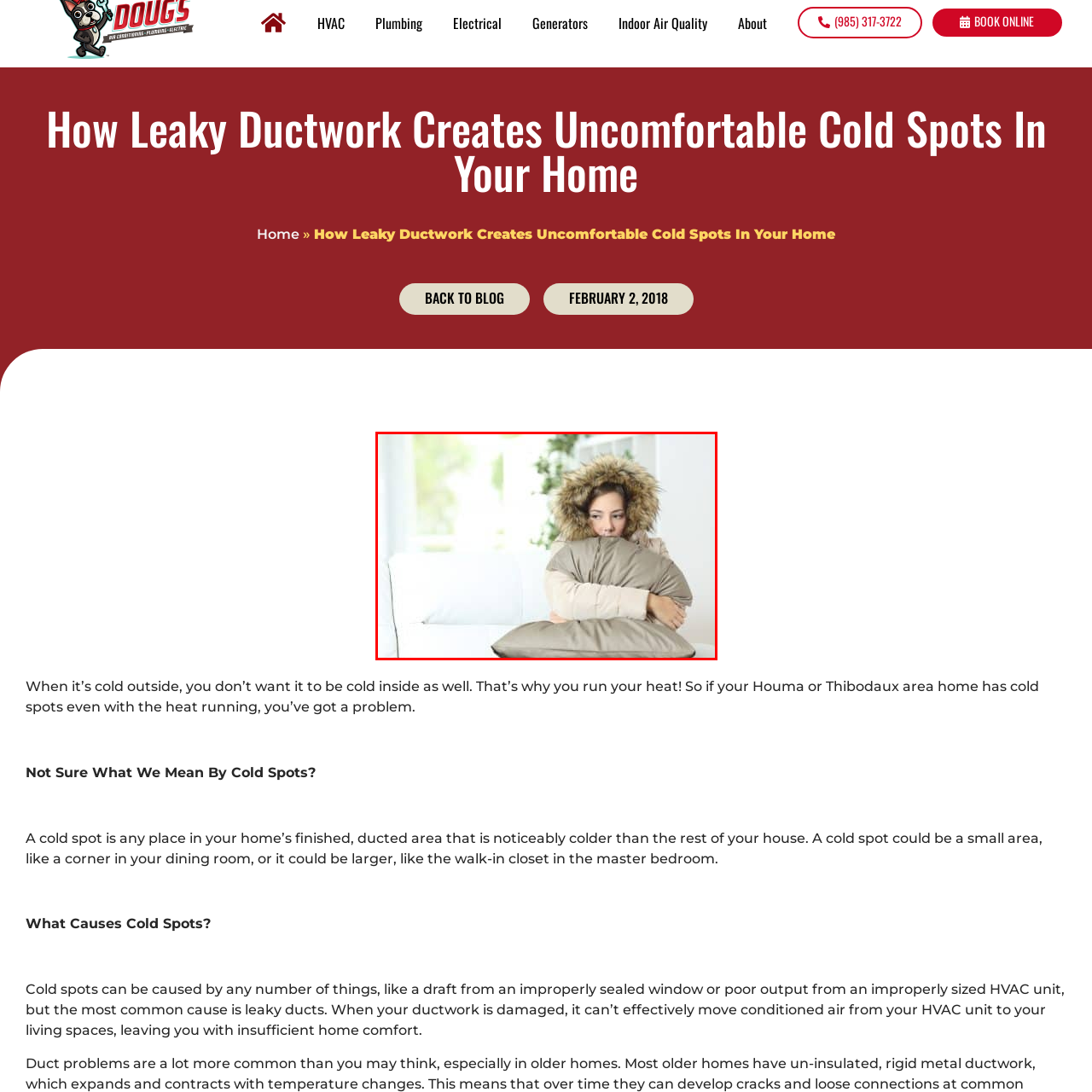What is the woman hugging?
Please observe the details within the red bounding box in the image and respond to the question with a detailed explanation based on what you see.

The woman in the image is hugging a large pillow tightly against her chest, which emphasizes her sense of chill or discomfort despite being indoors.